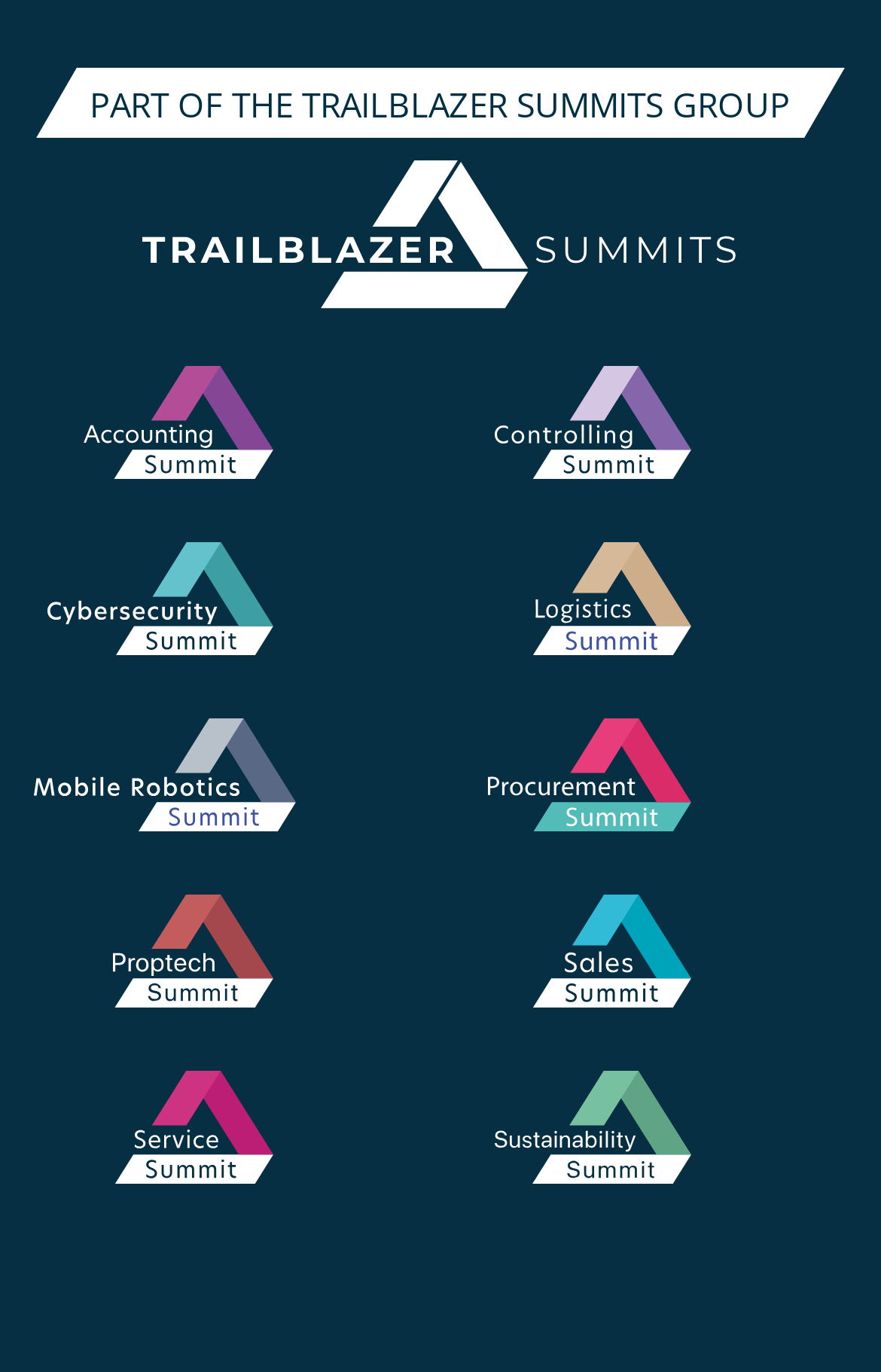Please locate the bounding box coordinates for the element that should be clicked to achieve the following instruction: "View the details of Cybersecurity fair". Ensure the coordinates are given as four float numbers between 0 and 1, i.e., [left, top, right, bottom].

[0.026, 0.396, 0.5, 0.524]